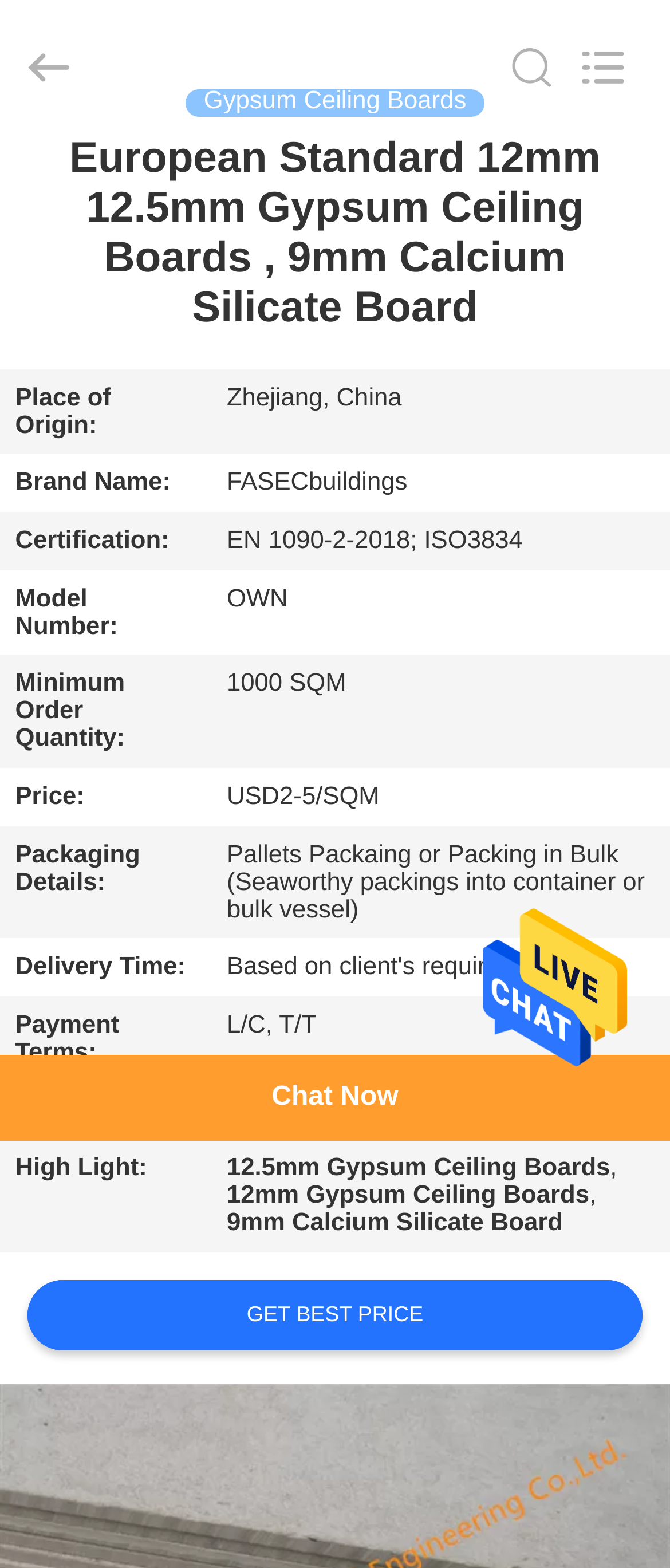Please reply to the following question using a single word or phrase: 
What is the minimum order quantity?

1000 SQM